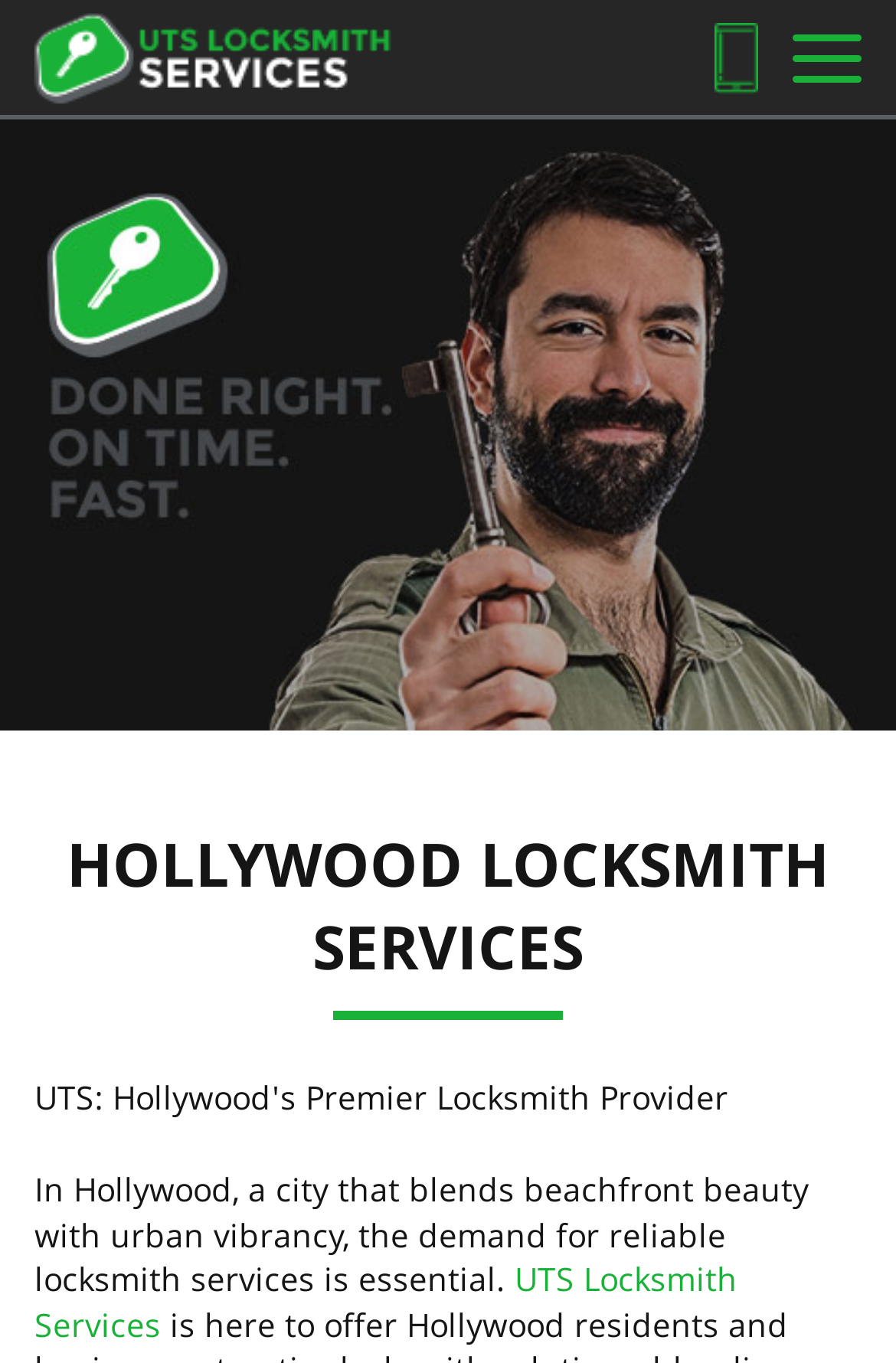Generate the text content of the main headline of the webpage.

HOLLYWOOD LOCKSMITH SERVICES